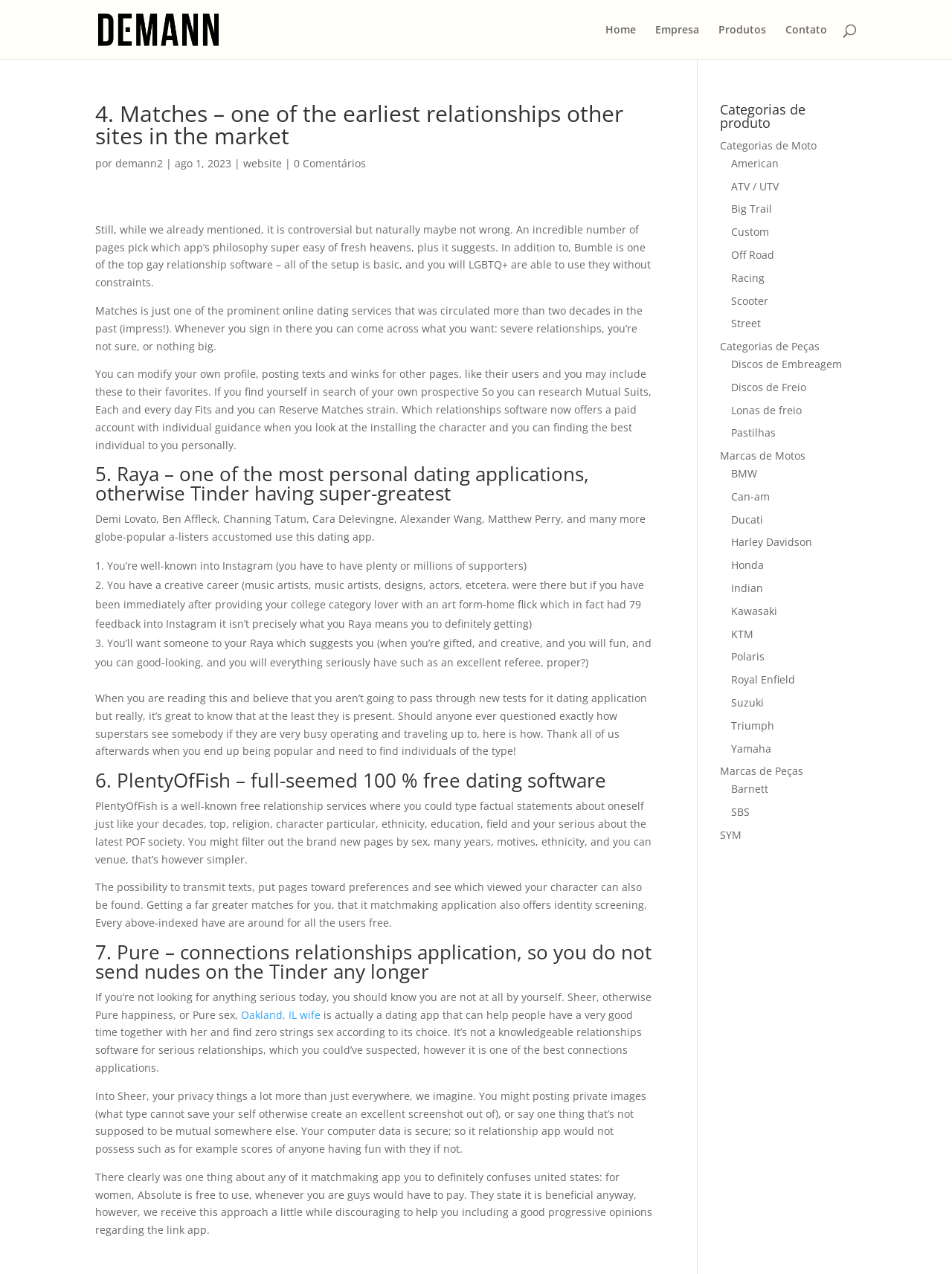Create a full and detailed caption for the entire webpage.

This webpage appears to be a blog or article page that discusses various online dating services. The page is divided into sections, each highlighting a different dating app or website. 

At the top of the page, there is a navigation menu with links to "Home", "Empresa", "Produtos", and "Contato". Below this, there is a search bar that spans almost the entire width of the page.

The main content of the page is an article that discusses seven different online dating services, including Matches, Raya, PlentyOfFish, and Pure. Each section is headed by a title that describes the dating service, and includes a brief description of the service and its features. The text is interspersed with links to other pages or websites, including profiles of celebrities who use certain dating apps.

To the right of the main content, there is a sidebar that lists categories of products, including "Categorias de Moto", "Categorias de Peças", "Marcas de Motos", and "Marcas de Peças". Each category has a list of sub-links that lead to specific pages or products.

Overall, the page appears to be a informative article or blog post that provides an overview of various online dating services, along with a sidebar that lists related products or categories.